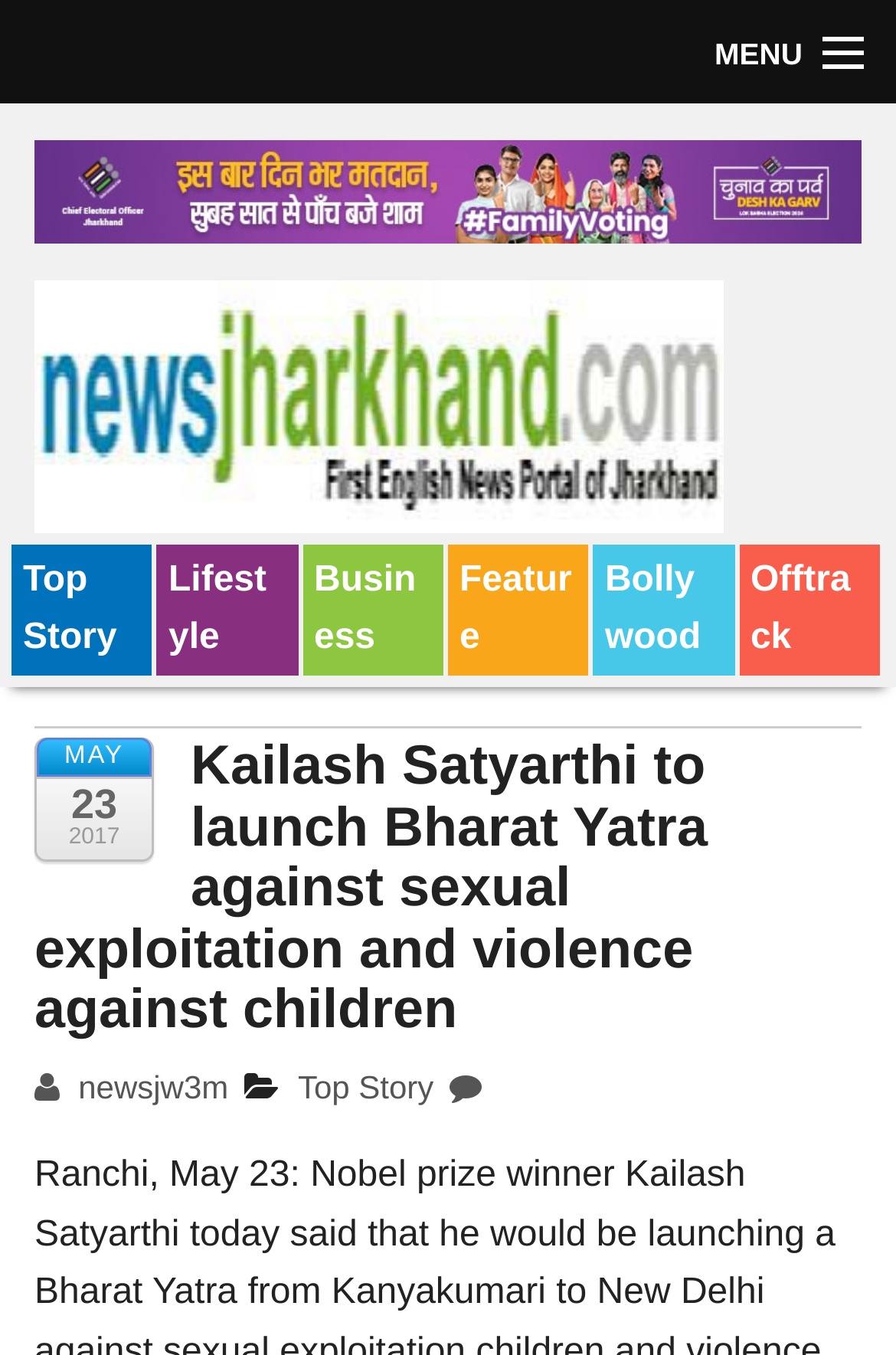What is the date of the news article?
Provide a thorough and detailed answer to the question.

I found the date of the news article by looking at the header section of the webpage, where it is written 'MAY 23 2017'.